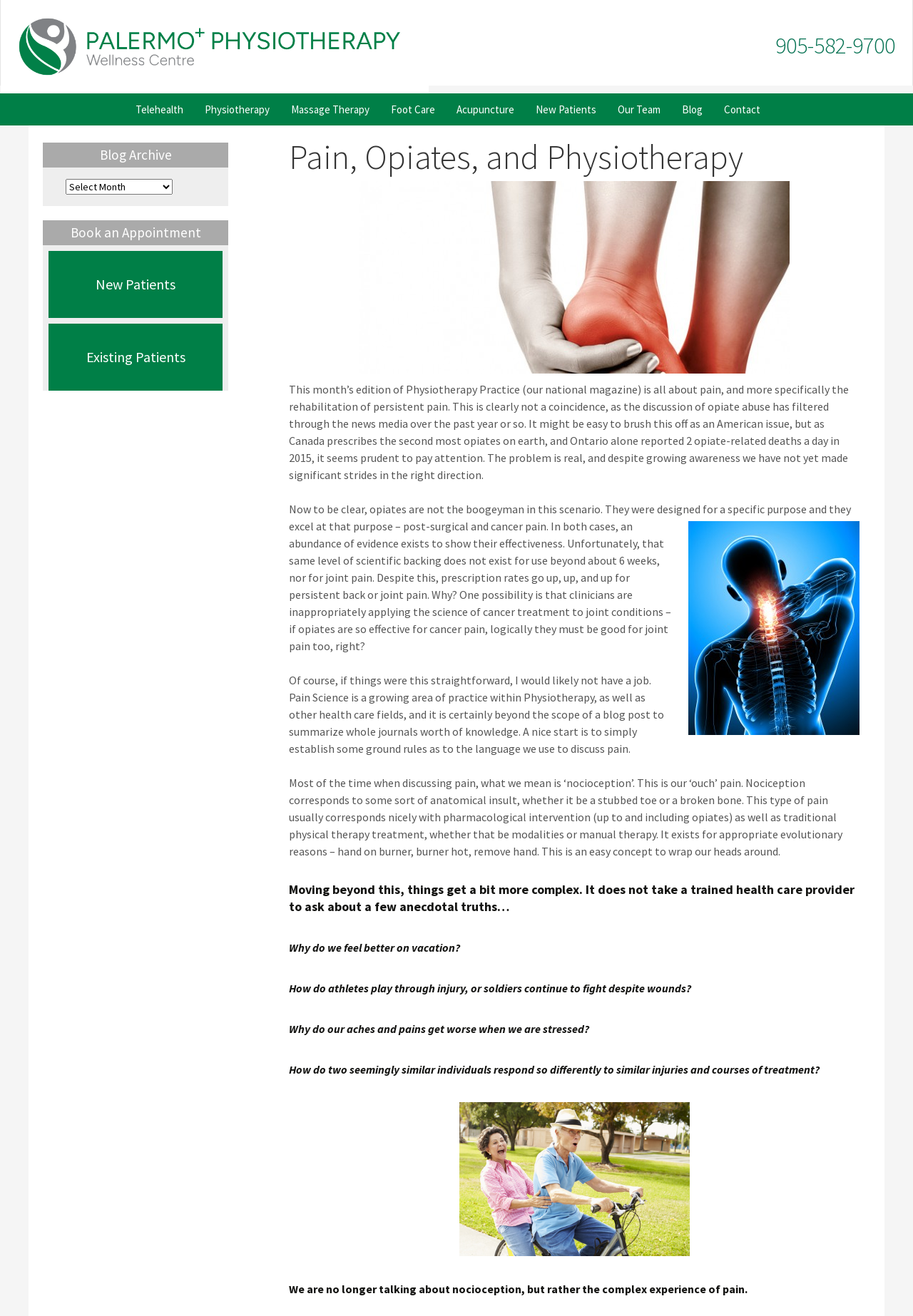Provide your answer in one word or a succinct phrase for the question: 
What is the main topic of this article?

Pain and physiotherapy